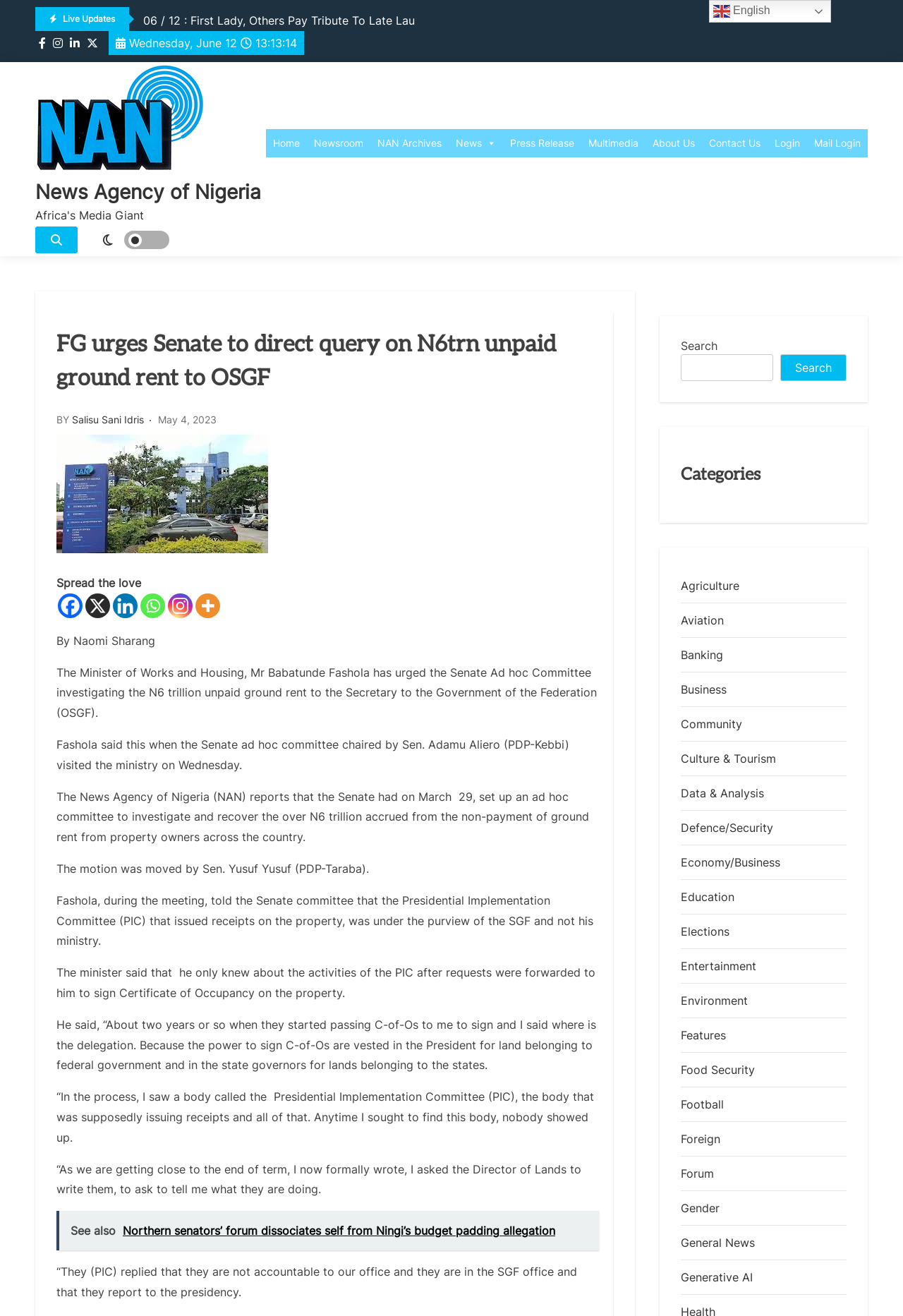Please provide a comprehensive answer to the question based on the screenshot: What is the name of the author of the news article?

The author of the news article is Naomi Sharang, as indicated at the bottom of the article.